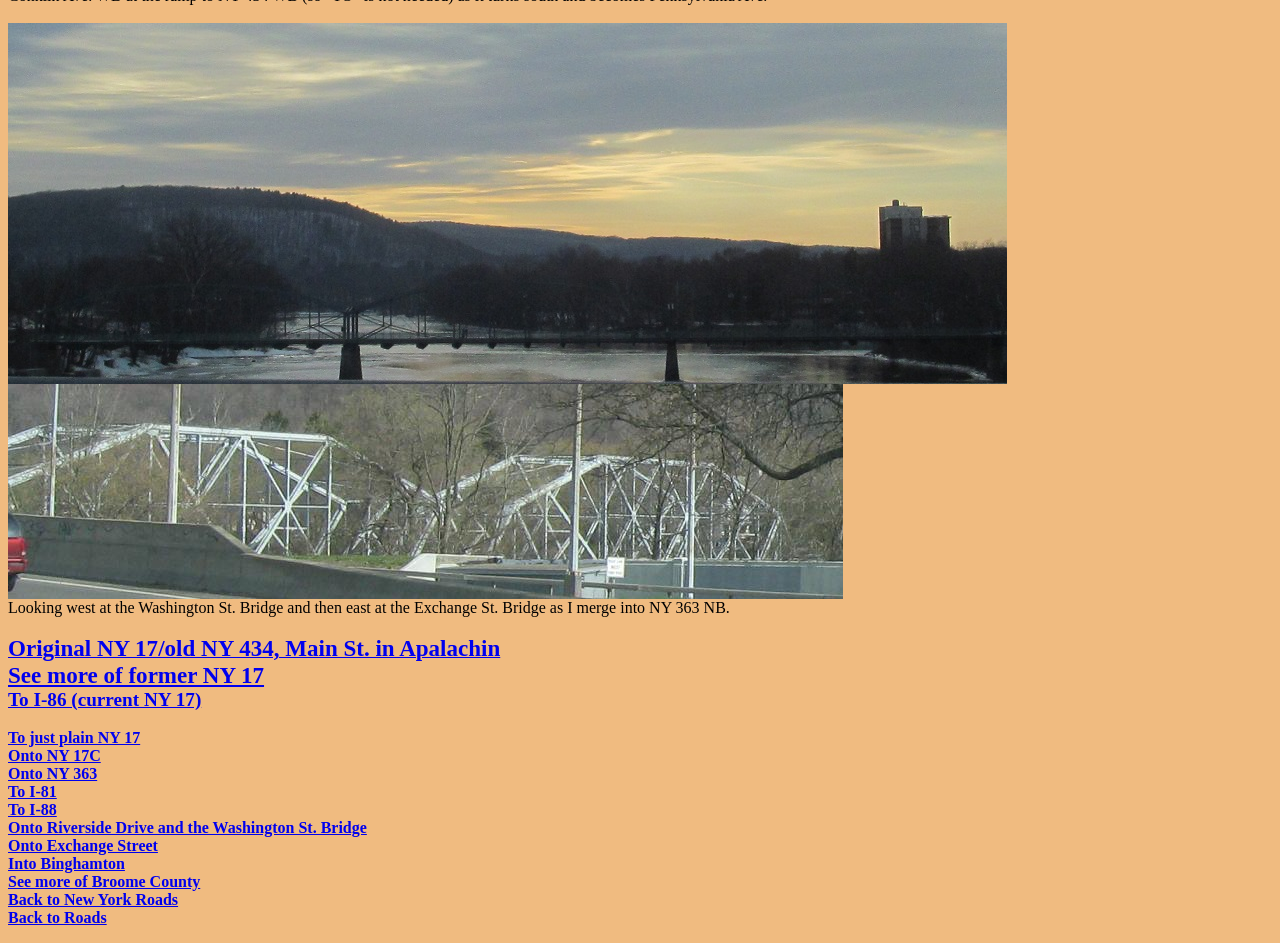What is the text above the first link?
Look at the image and respond with a single word or a short phrase.

Looking west at the Washington St. Bridge and then east at the Exchange St. Bridge as I merge into NY 363 NB.